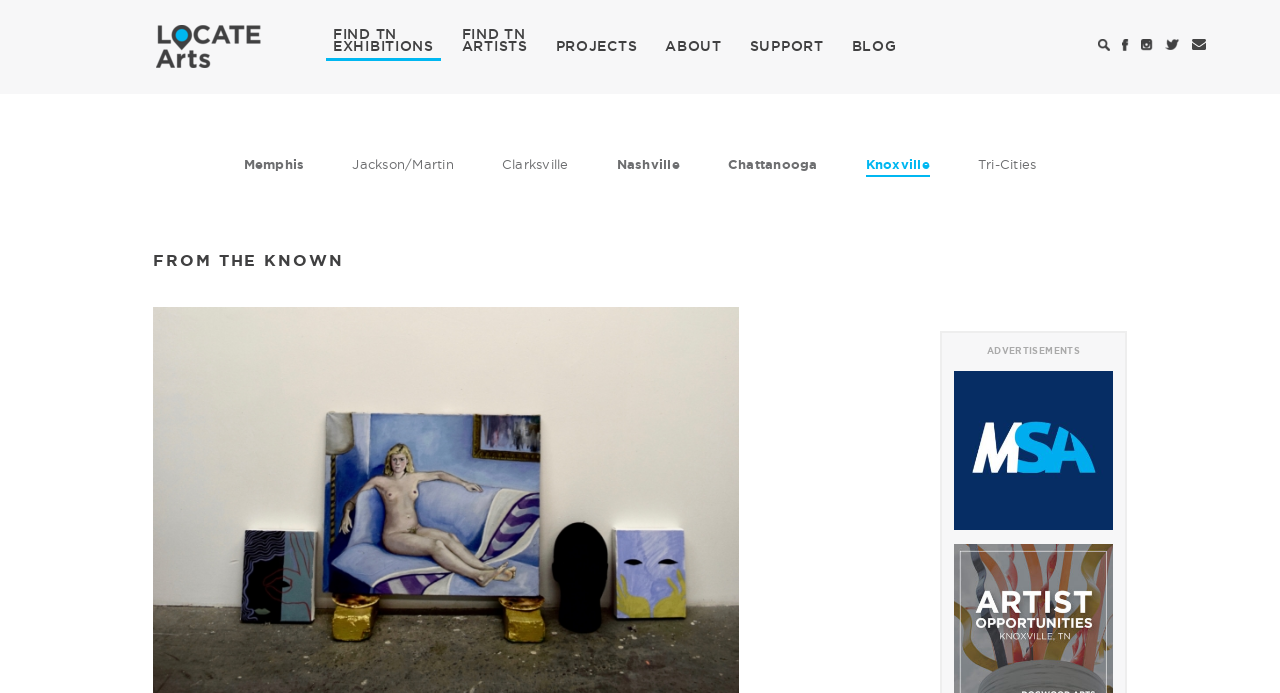Determine the bounding box coordinates of the clickable element to achieve the following action: 'Visit the ABOUT page'. Provide the coordinates as four float values between 0 and 1, formatted as [left, top, right, bottom].

[0.514, 0.052, 0.569, 0.088]